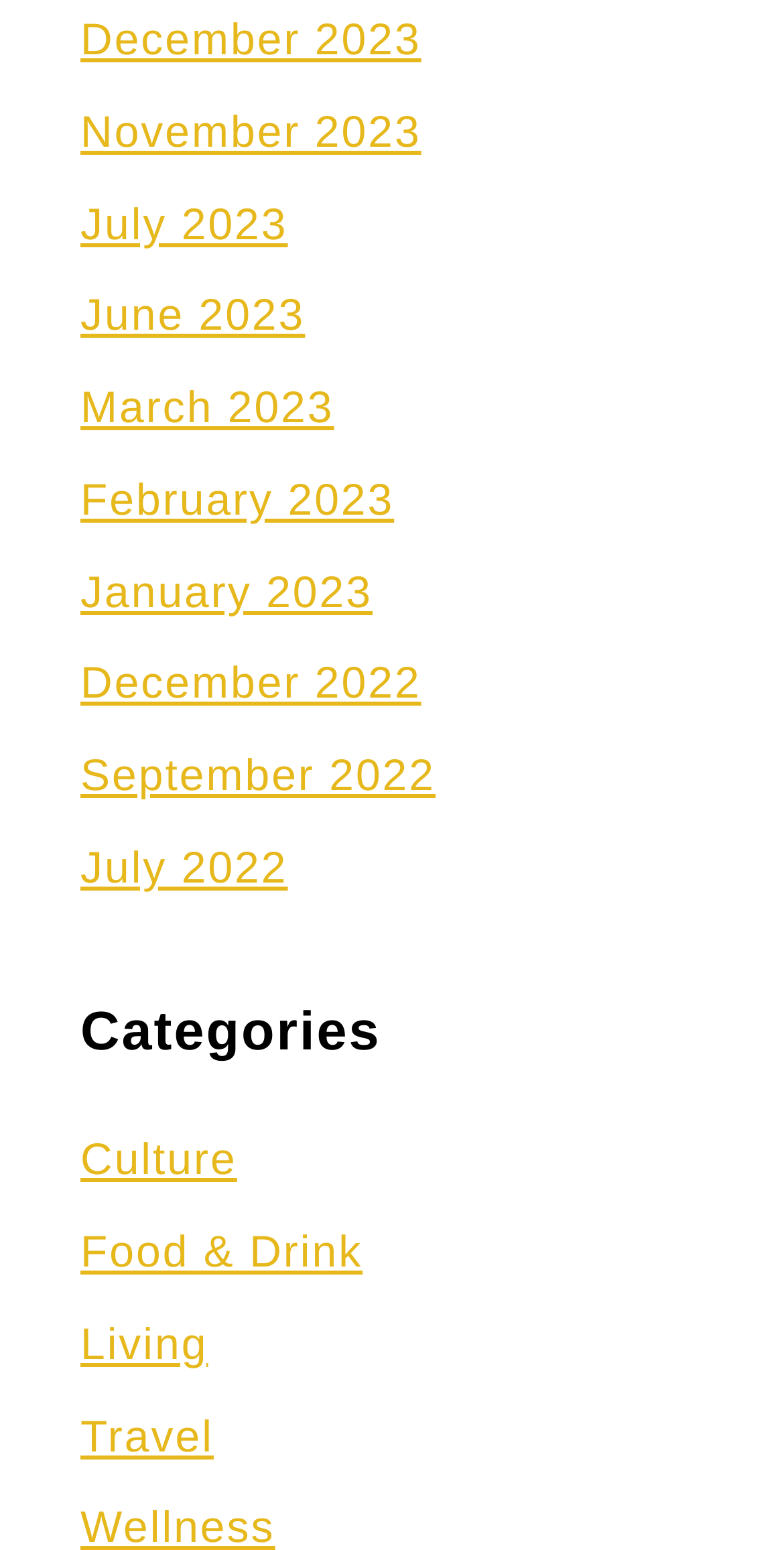Give a short answer to this question using one word or a phrase:
What is the category below Living?

Travel